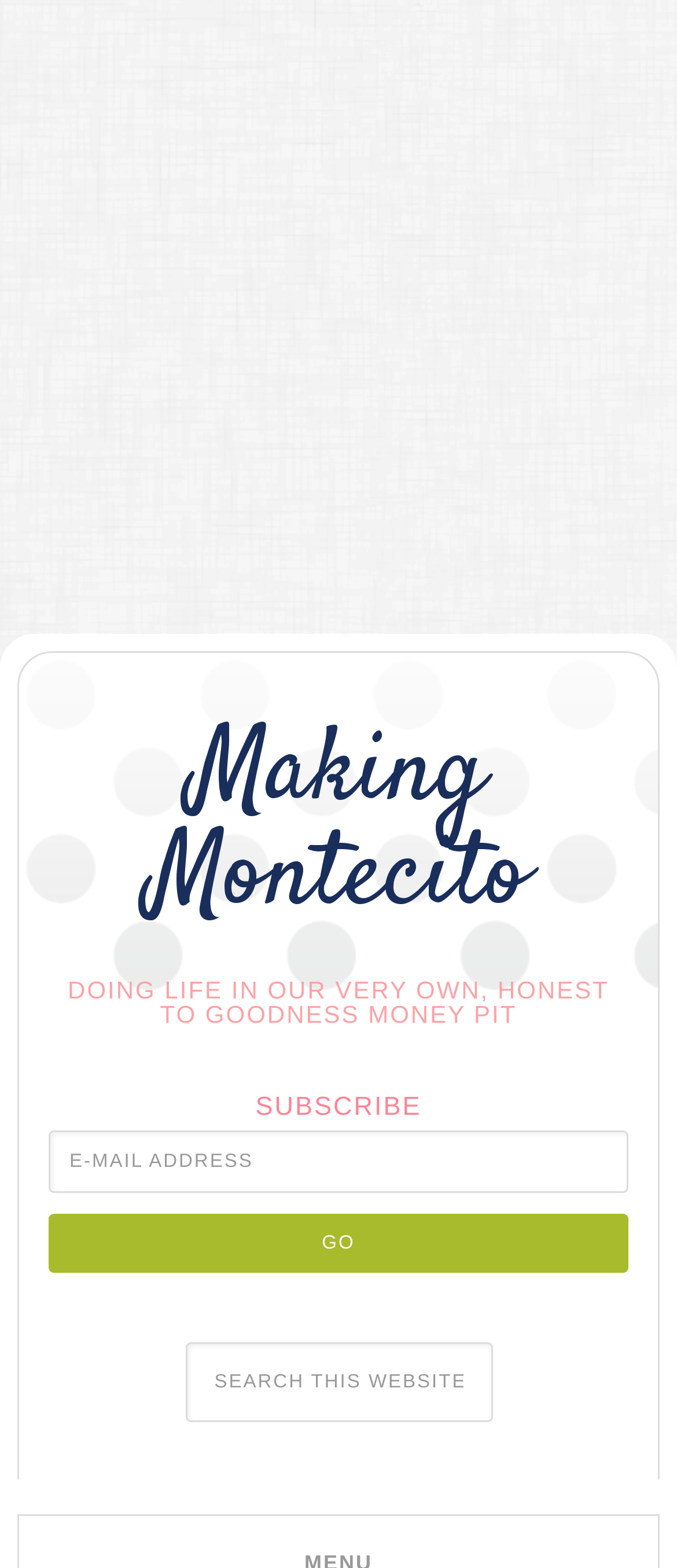Identify the text that serves as the heading for the webpage and generate it.

Cute Little Cheer Bow Keychains